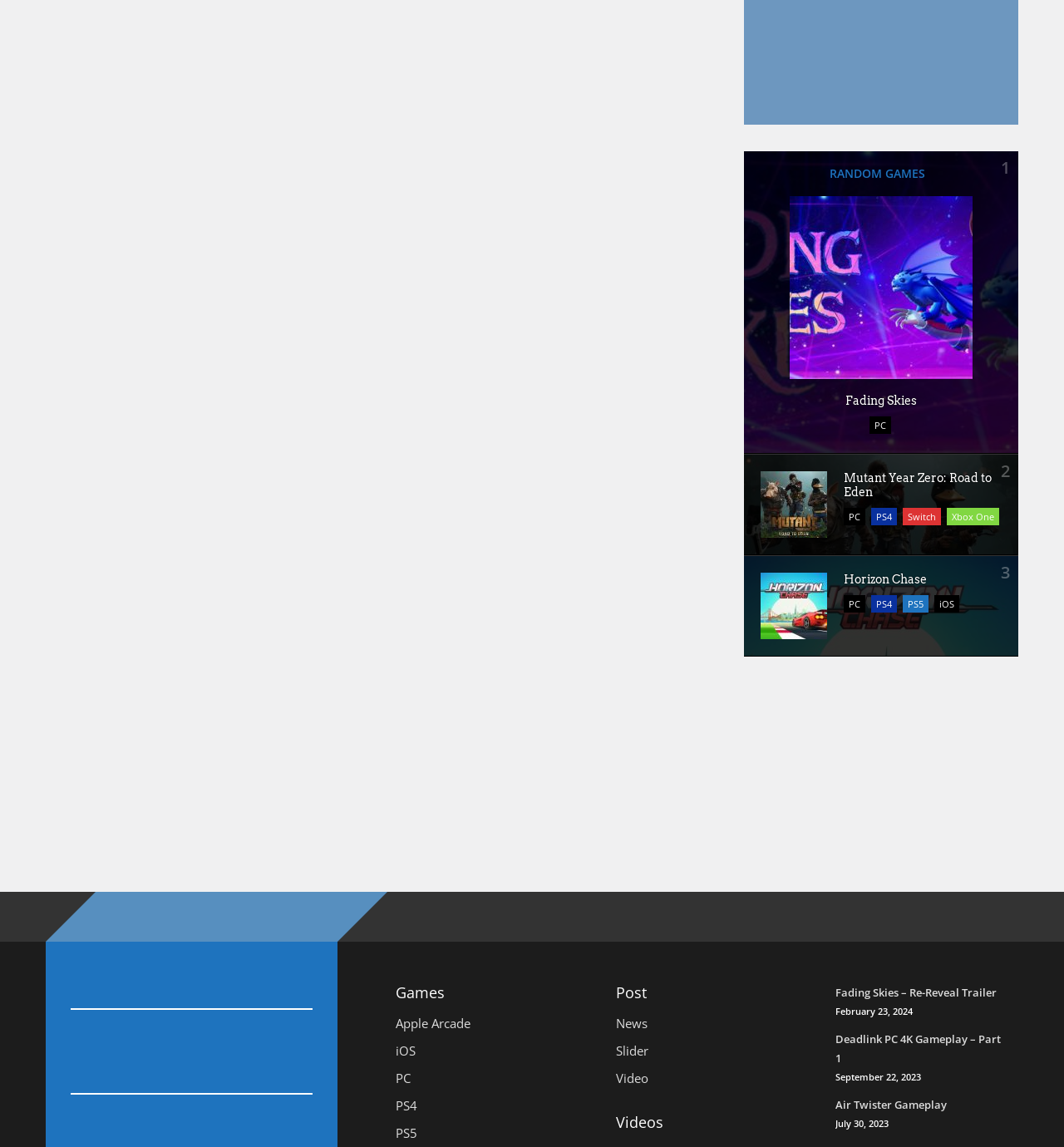Indicate the bounding box coordinates of the element that needs to be clicked to satisfy the following instruction: "Check the news". The coordinates should be four float numbers between 0 and 1, i.e., [left, top, right, bottom].

[0.579, 0.885, 0.608, 0.899]